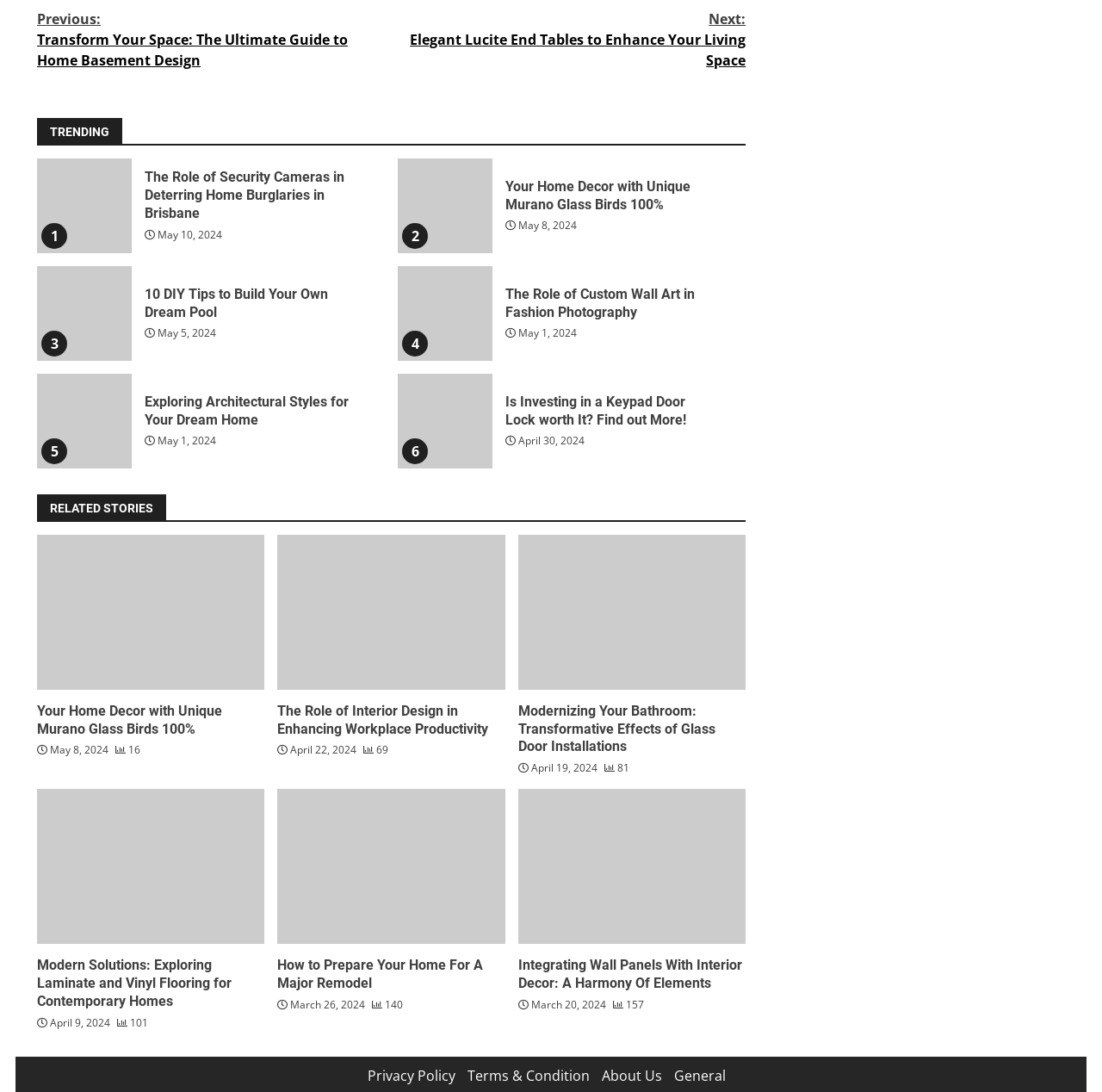Answer the question below with a single word or a brief phrase: 
How many minutes does it take to read the article 'Your Home Decor with Unique Murano Glass Birds 100%'

3 min